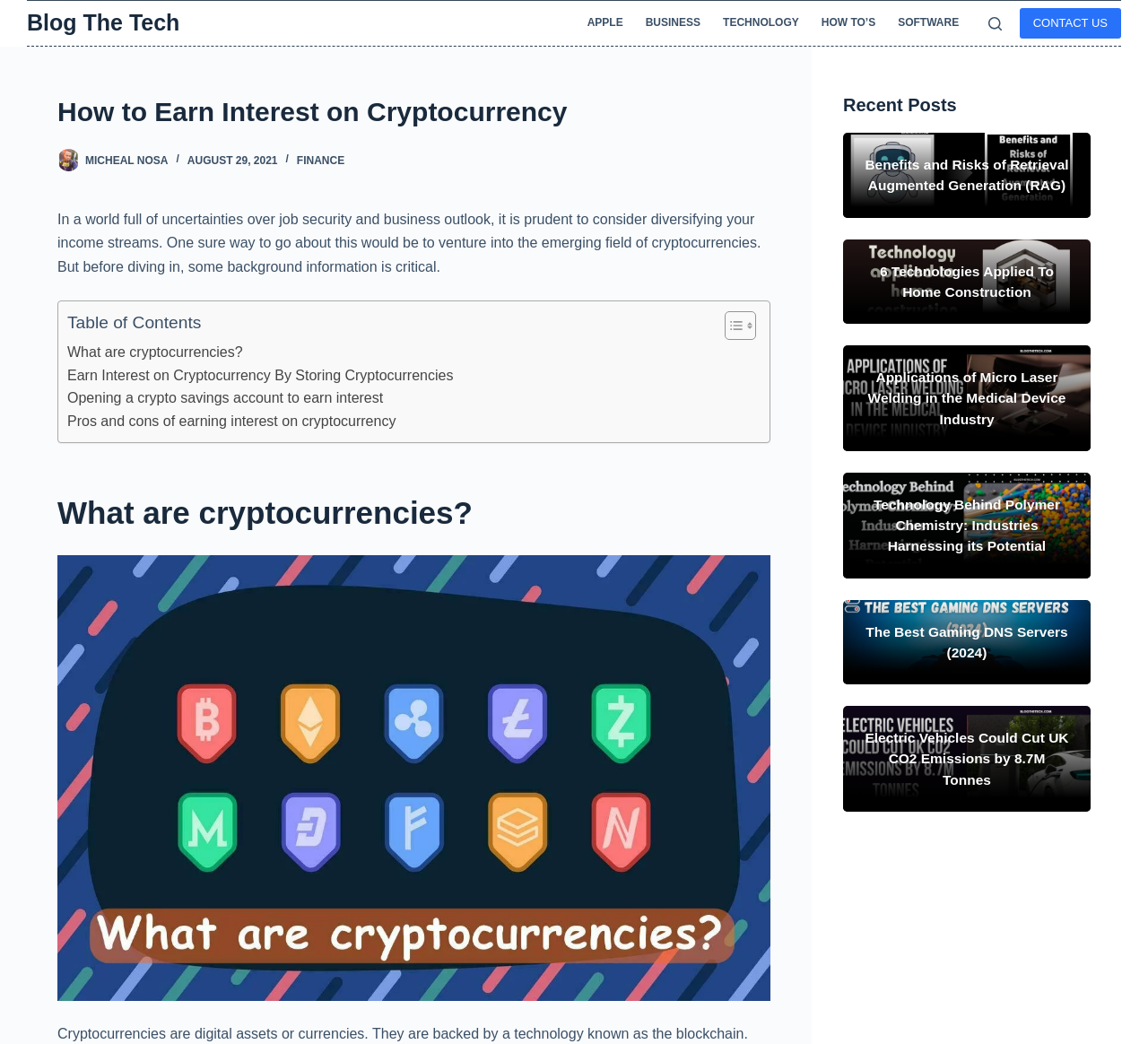What is the topic of the article?
Please provide a detailed and thorough answer to the question.

The topic of the article can be determined by looking at the heading 'How to Earn Interest on Cryptocurrency' and the content of the article, which discusses cryptocurrencies and how to earn interest on them.